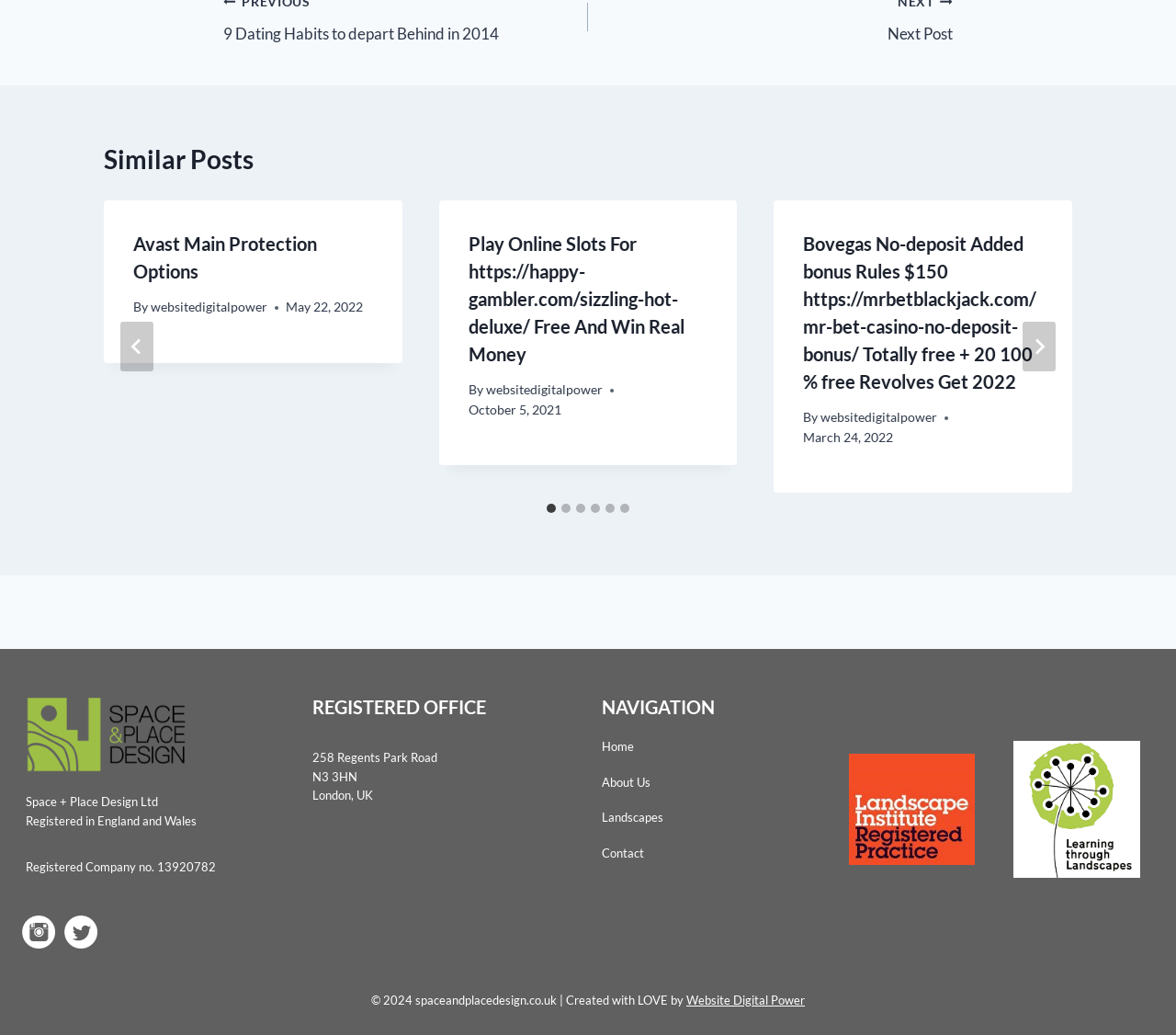Locate the bounding box coordinates of the area that needs to be clicked to fulfill the following instruction: "Visit Website Digital Power". The coordinates should be in the format of four float numbers between 0 and 1, namely [left, top, right, bottom].

[0.584, 0.959, 0.684, 0.973]